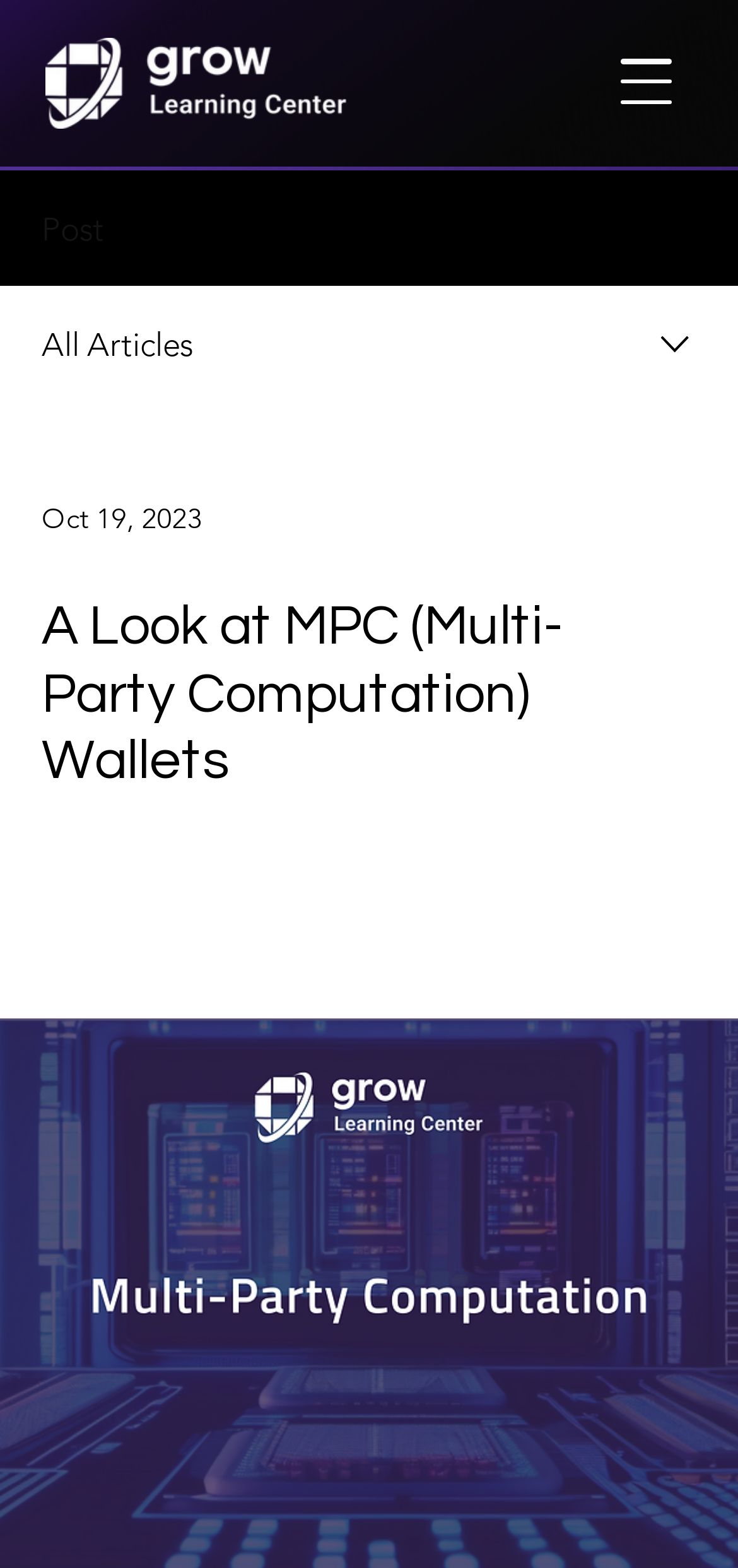Please find the main title text of this webpage.

A Look at MPC (Multi-Party Computation) Wallets